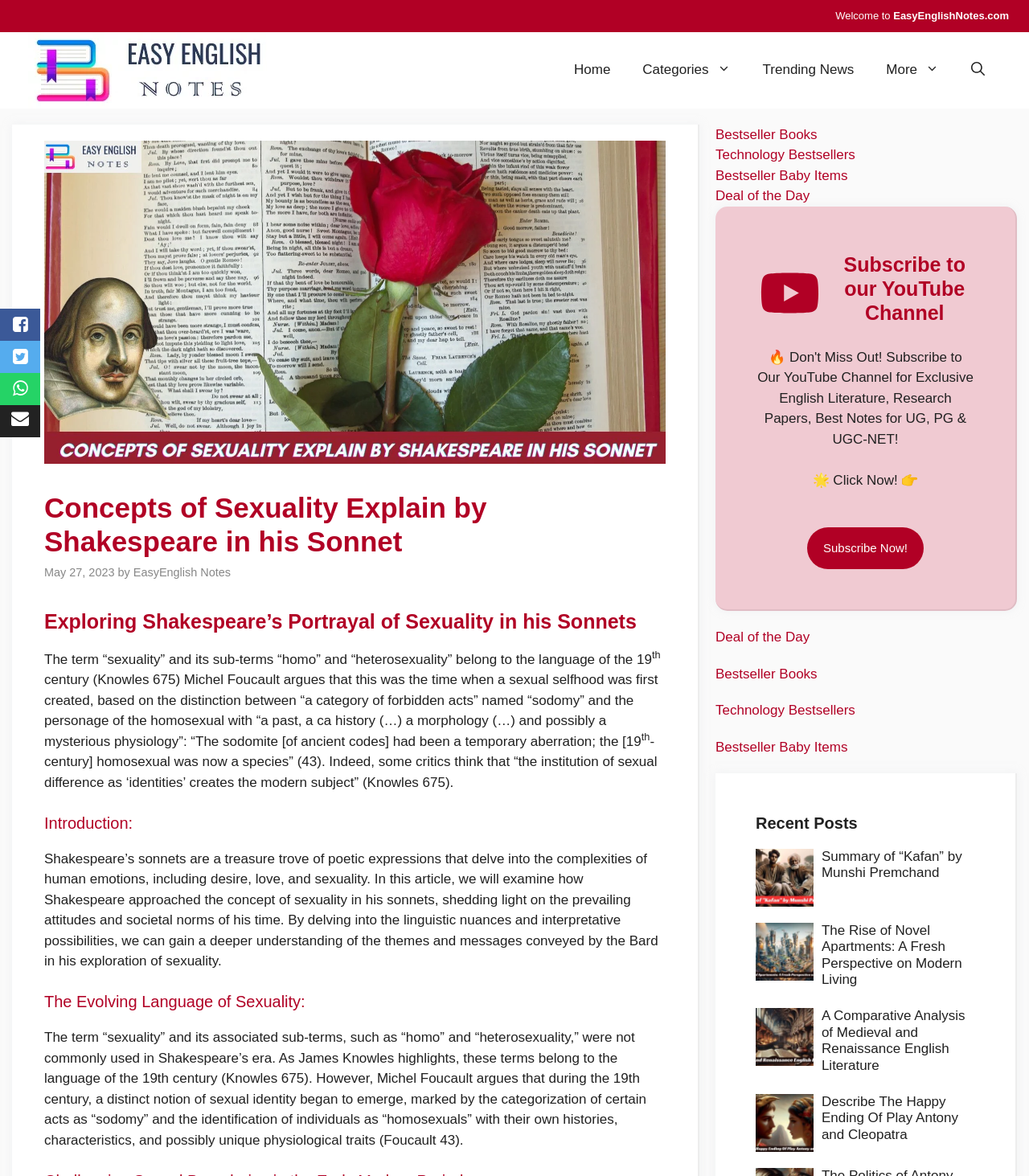Find the bounding box coordinates of the area that needs to be clicked in order to achieve the following instruction: "Subscribe to the YouTube Channel". The coordinates should be specified as four float numbers between 0 and 1, i.e., [left, top, right, bottom].

[0.82, 0.215, 0.938, 0.275]